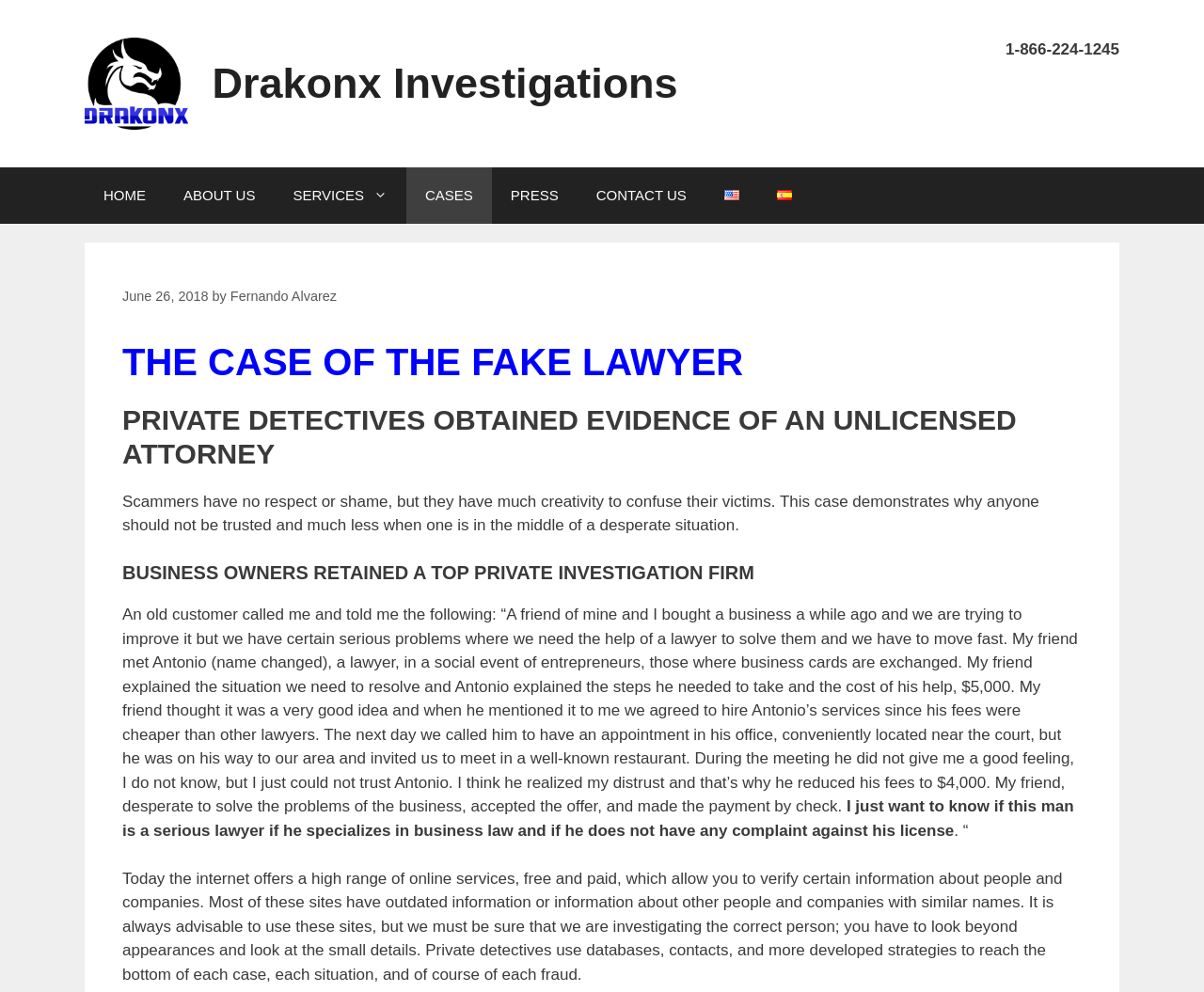Please specify the bounding box coordinates in the format (top-left x, top-left y, bottom-right x, bottom-right y), with values ranging from 0 to 1. Identify the bounding box for the UI component described as follows: CONTACT US

[0.479, 0.169, 0.586, 0.226]